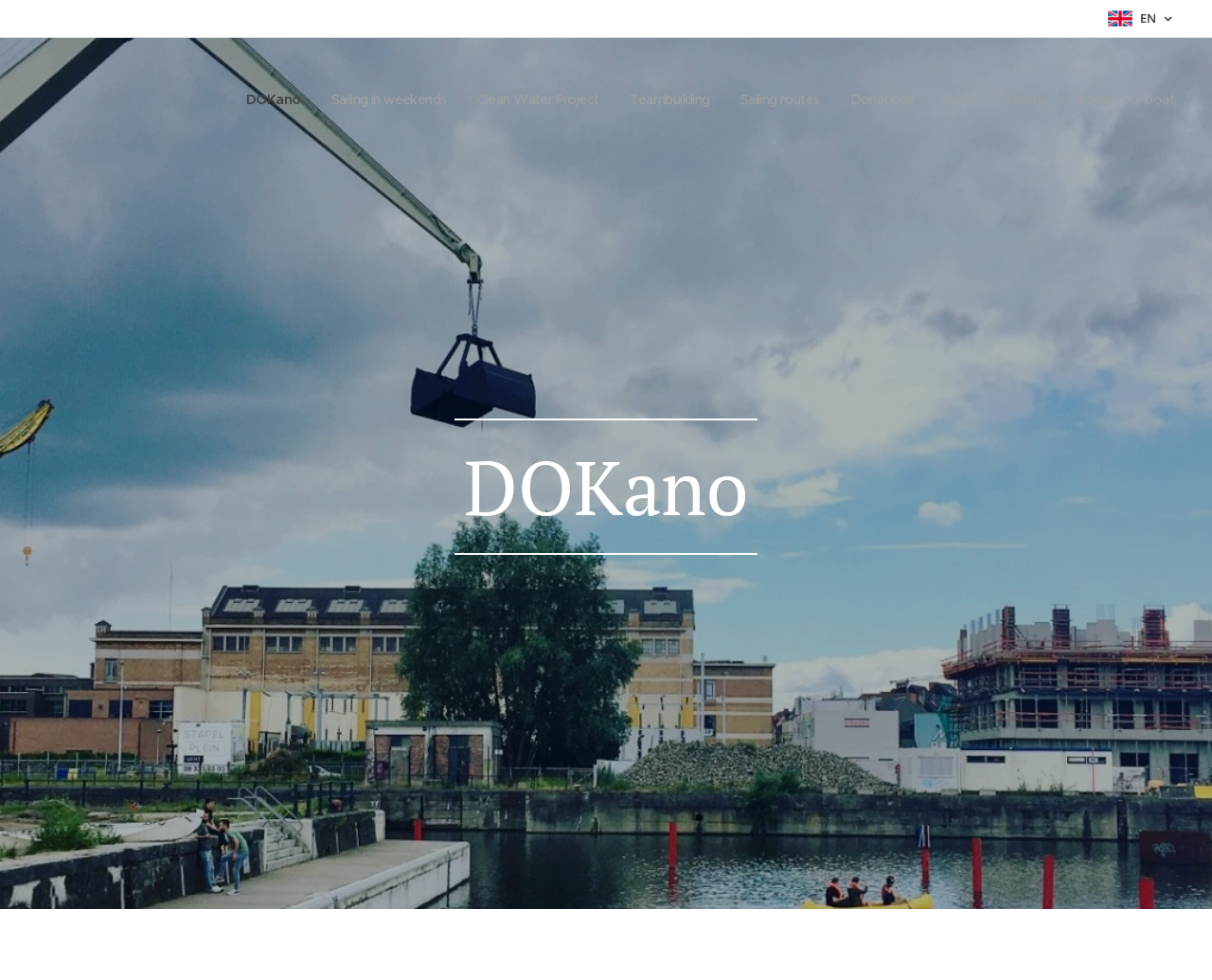How many headings are on the webpage?
Answer the question with a single word or phrase by looking at the picture.

2